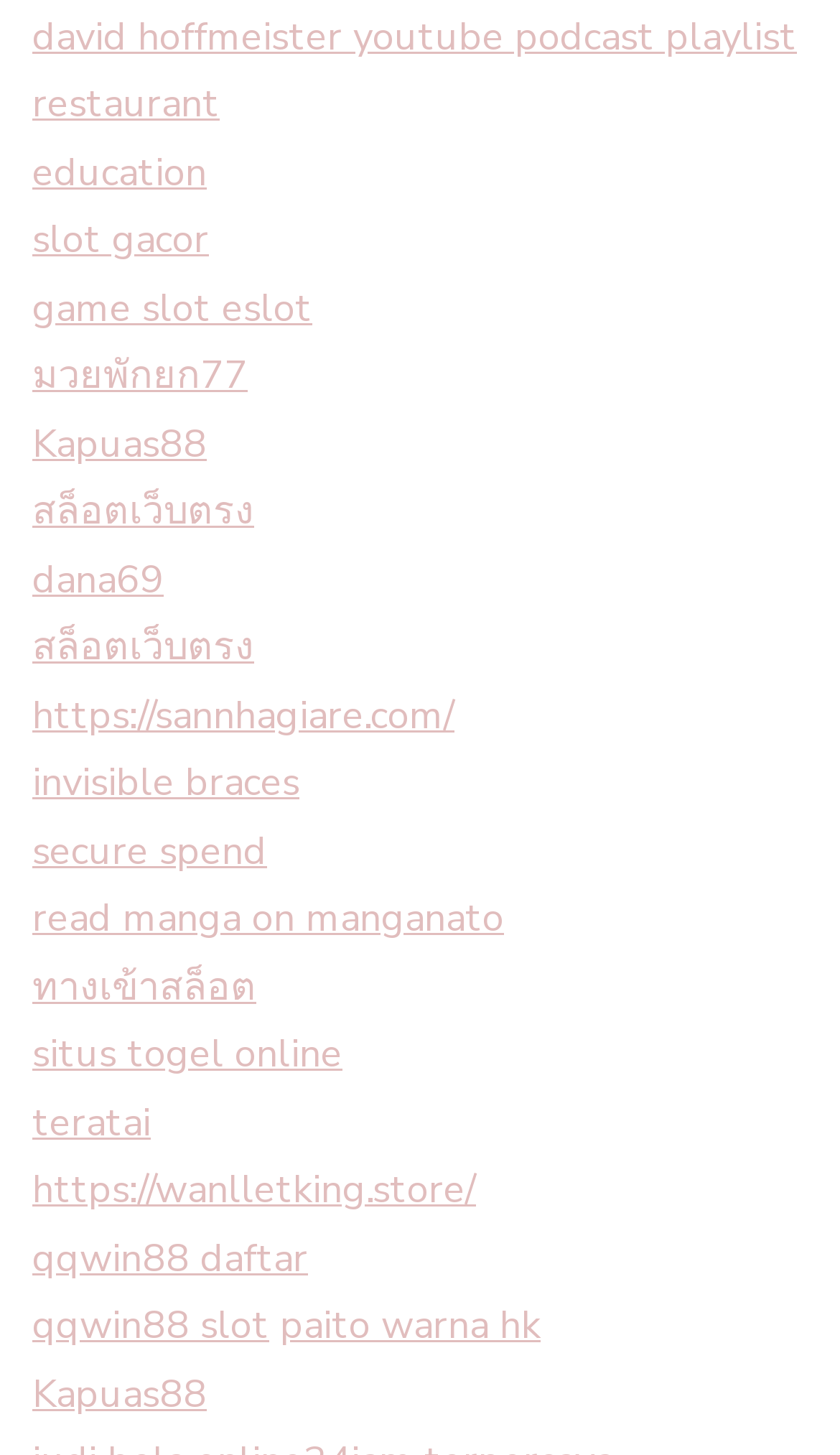Identify the bounding box coordinates of the clickable section necessary to follow the following instruction: "learn about education". The coordinates should be presented as four float numbers from 0 to 1, i.e., [left, top, right, bottom].

[0.038, 0.1, 0.246, 0.136]